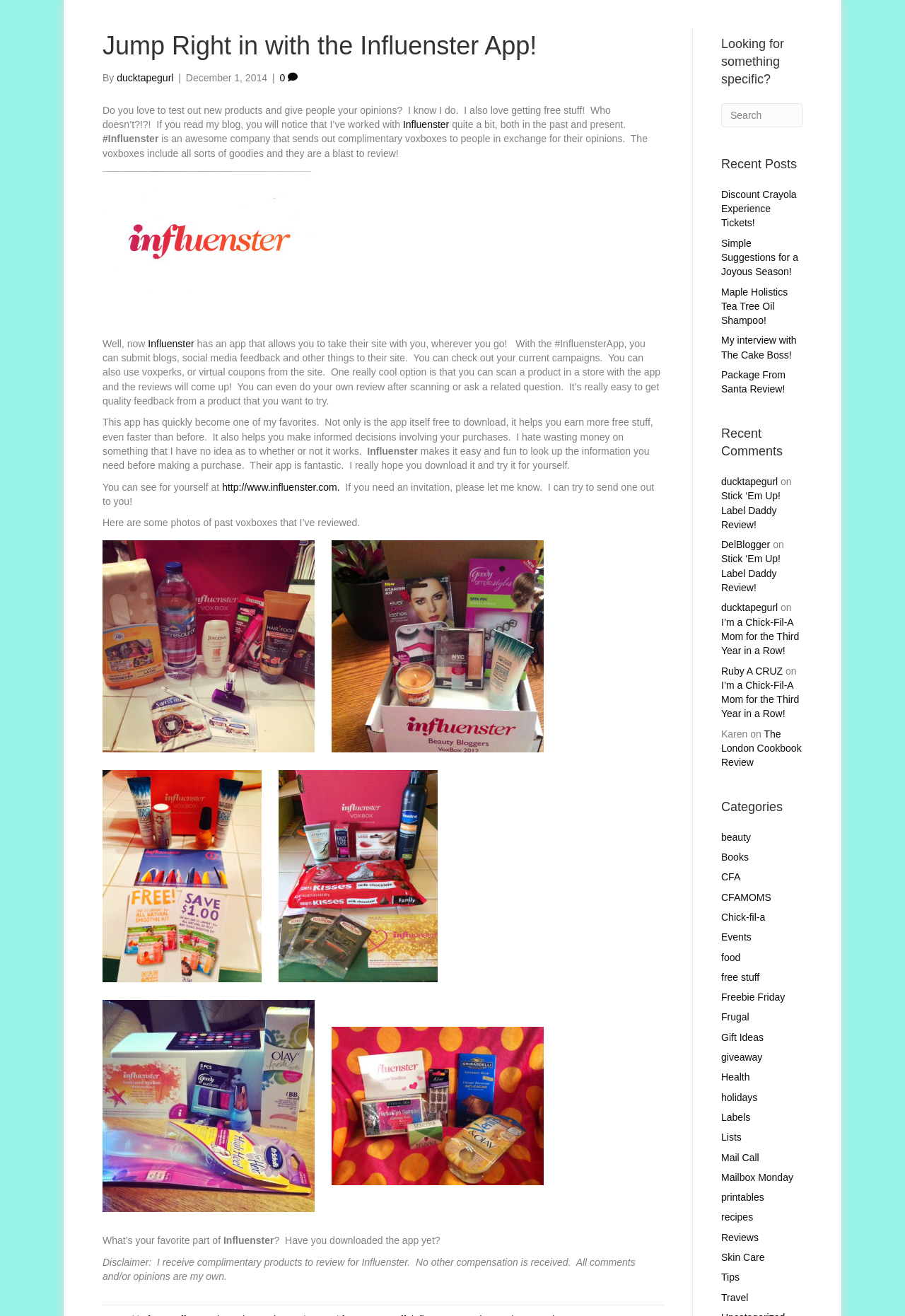Please identify the bounding box coordinates of the element's region that should be clicked to execute the following instruction: "View voxbox reviews". The bounding box coordinates must be four float numbers between 0 and 1, i.e., [left, top, right, bottom].

[0.113, 0.393, 0.398, 0.401]